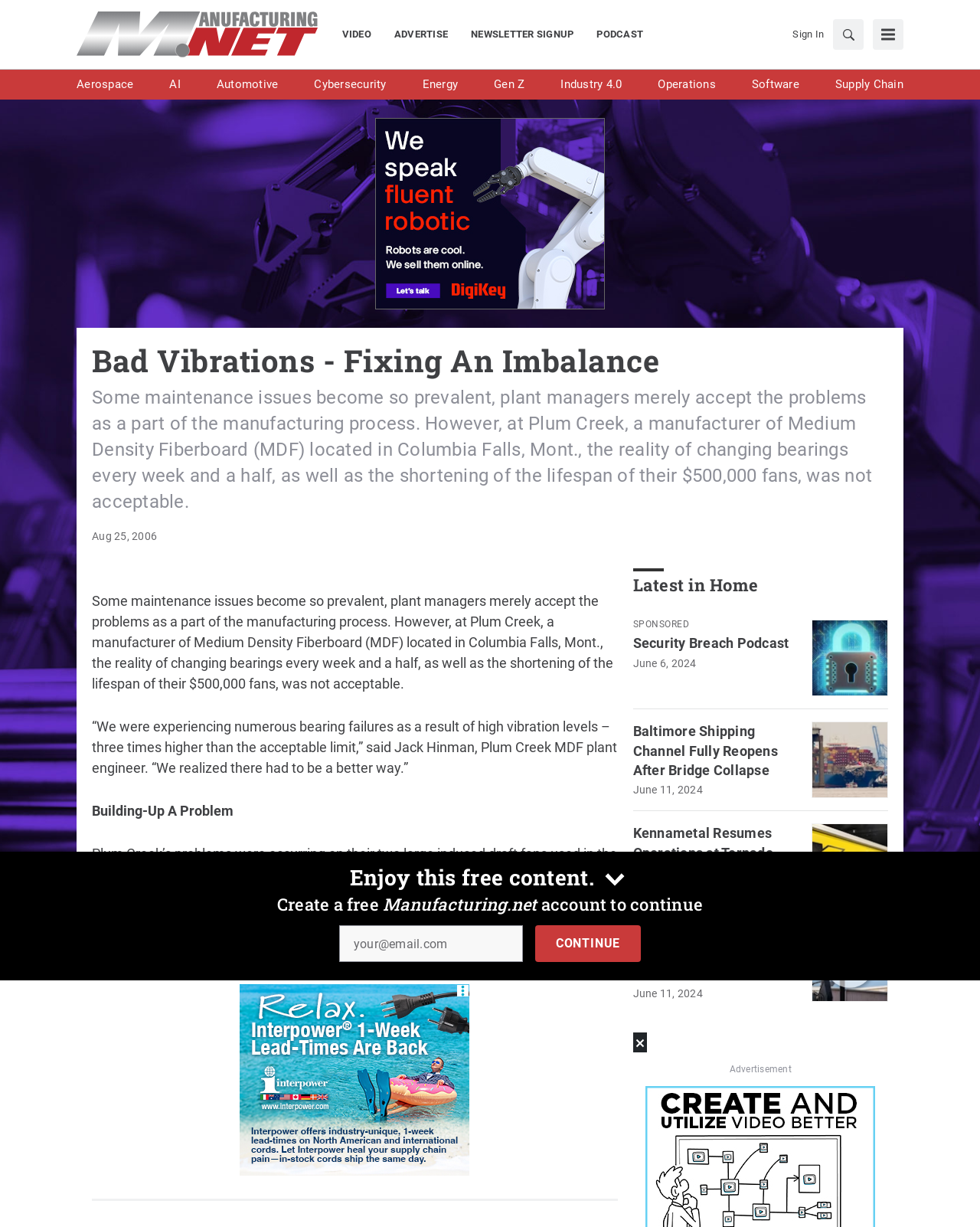Please identify the bounding box coordinates of the region to click in order to complete the given instruction: "Sign in". The coordinates should be four float numbers between 0 and 1, i.e., [left, top, right, bottom].

[0.809, 0.022, 0.841, 0.034]